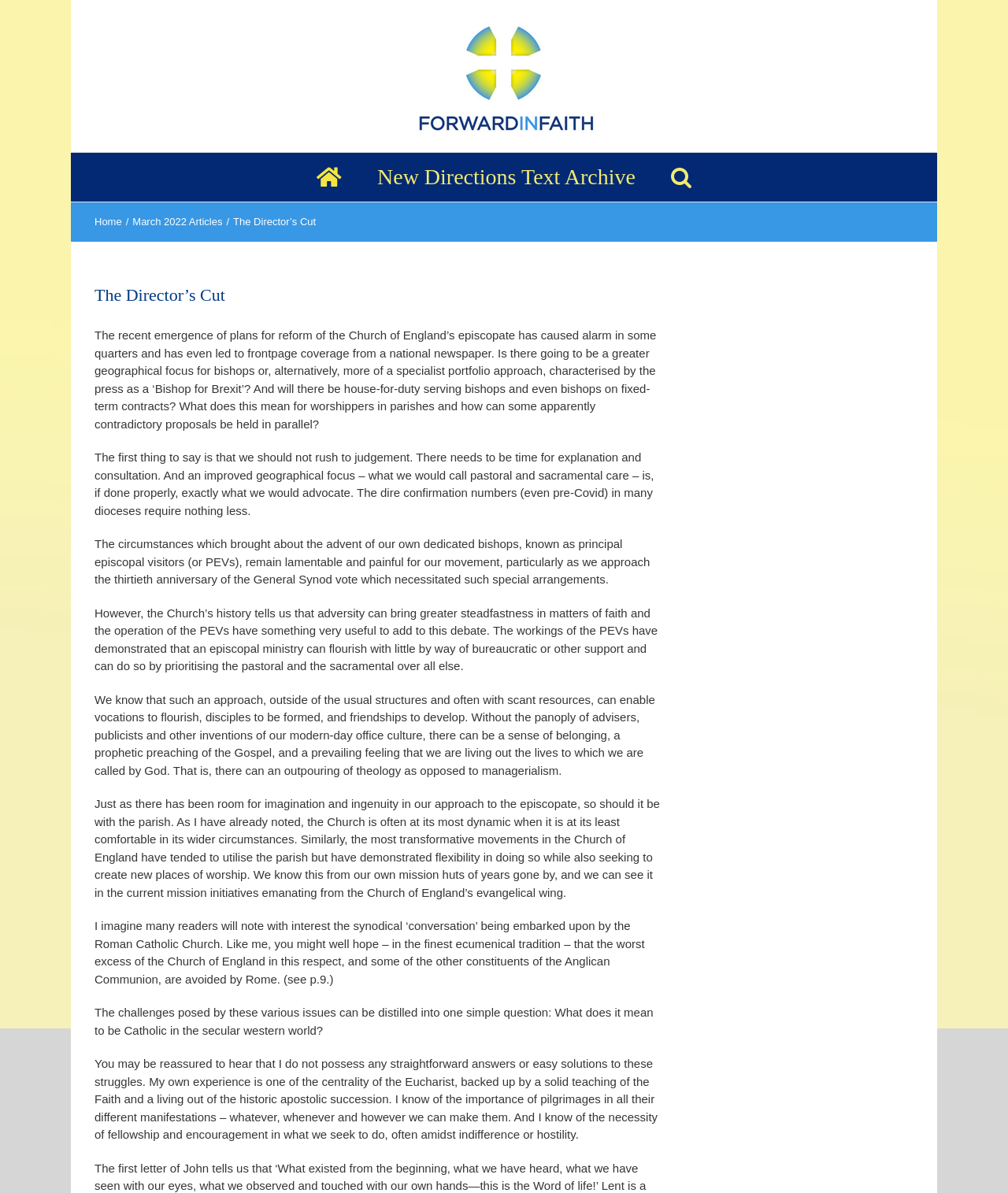Locate the bounding box coordinates of the UI element described by: "aria-label="Search" title="Search"". Provide the coordinates as four float numbers between 0 and 1, formatted as [left, top, right, bottom].

[0.666, 0.128, 0.686, 0.169]